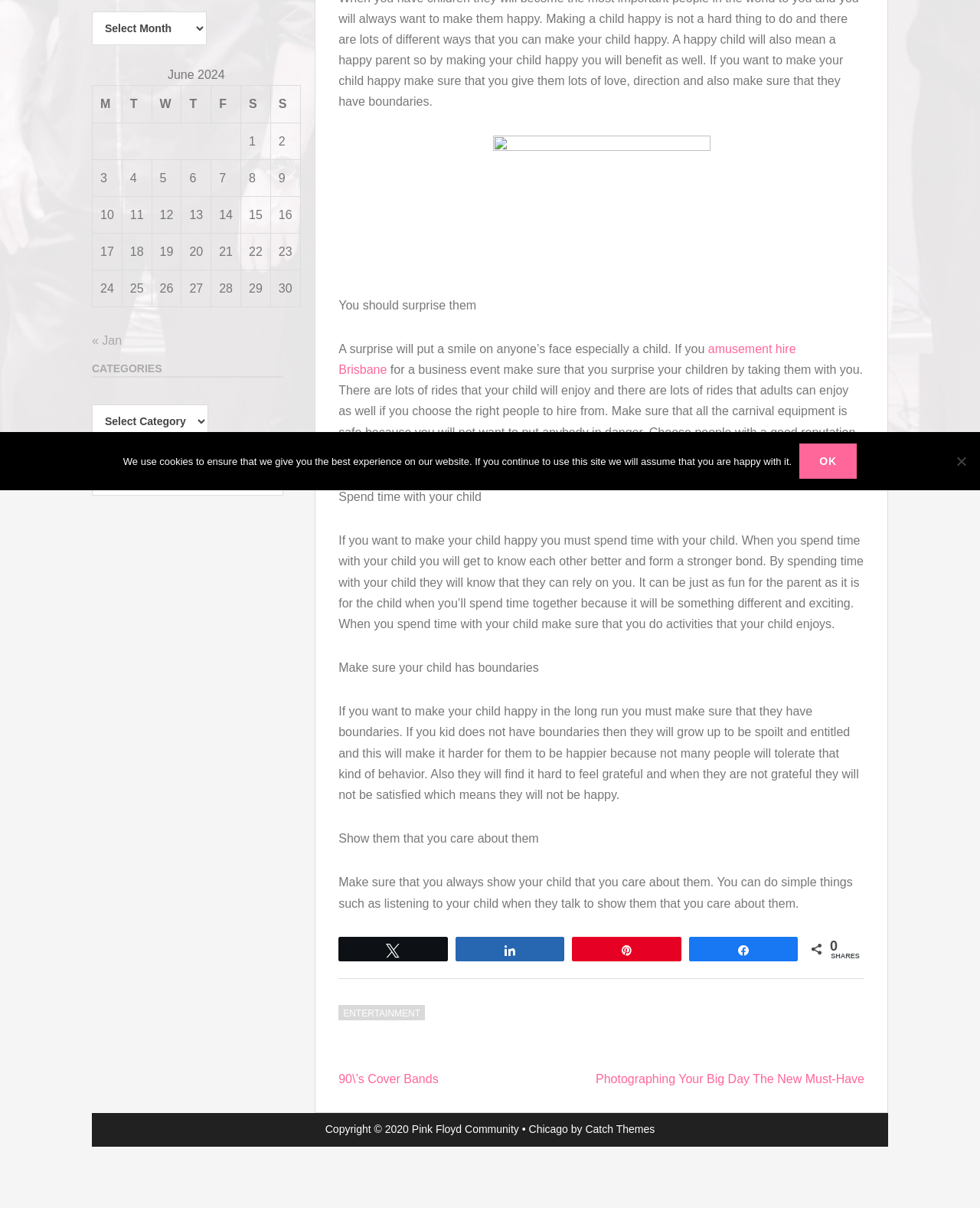Bounding box coordinates are specified in the format (top-left x, top-left y, bottom-right x, bottom-right y). All values are floating point numbers bounded between 0 and 1. Please provide the bounding box coordinate of the region this sentence describes: « Jan

[0.094, 0.277, 0.124, 0.288]